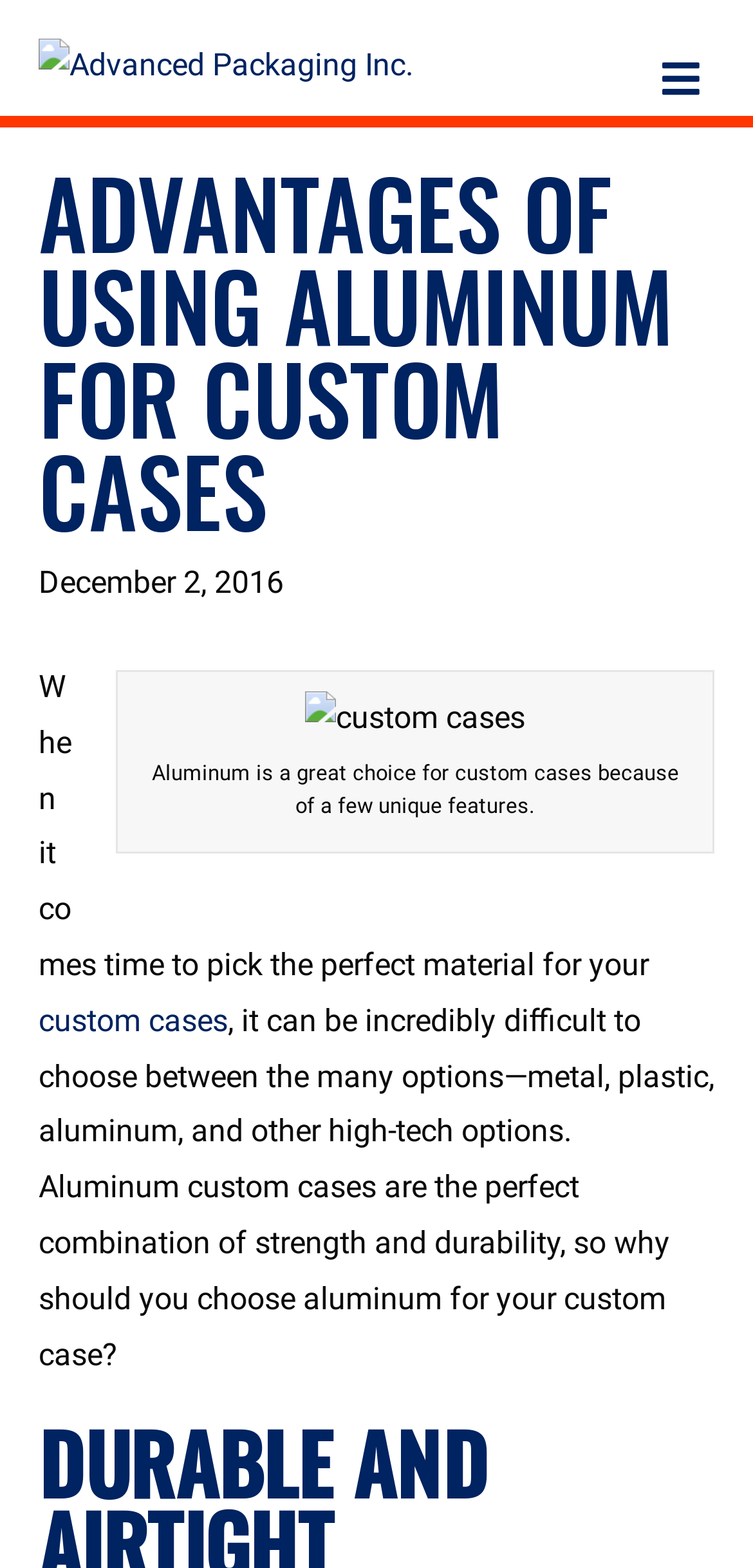How many images are on the webpage?
Provide a short answer using one word or a brief phrase based on the image.

2